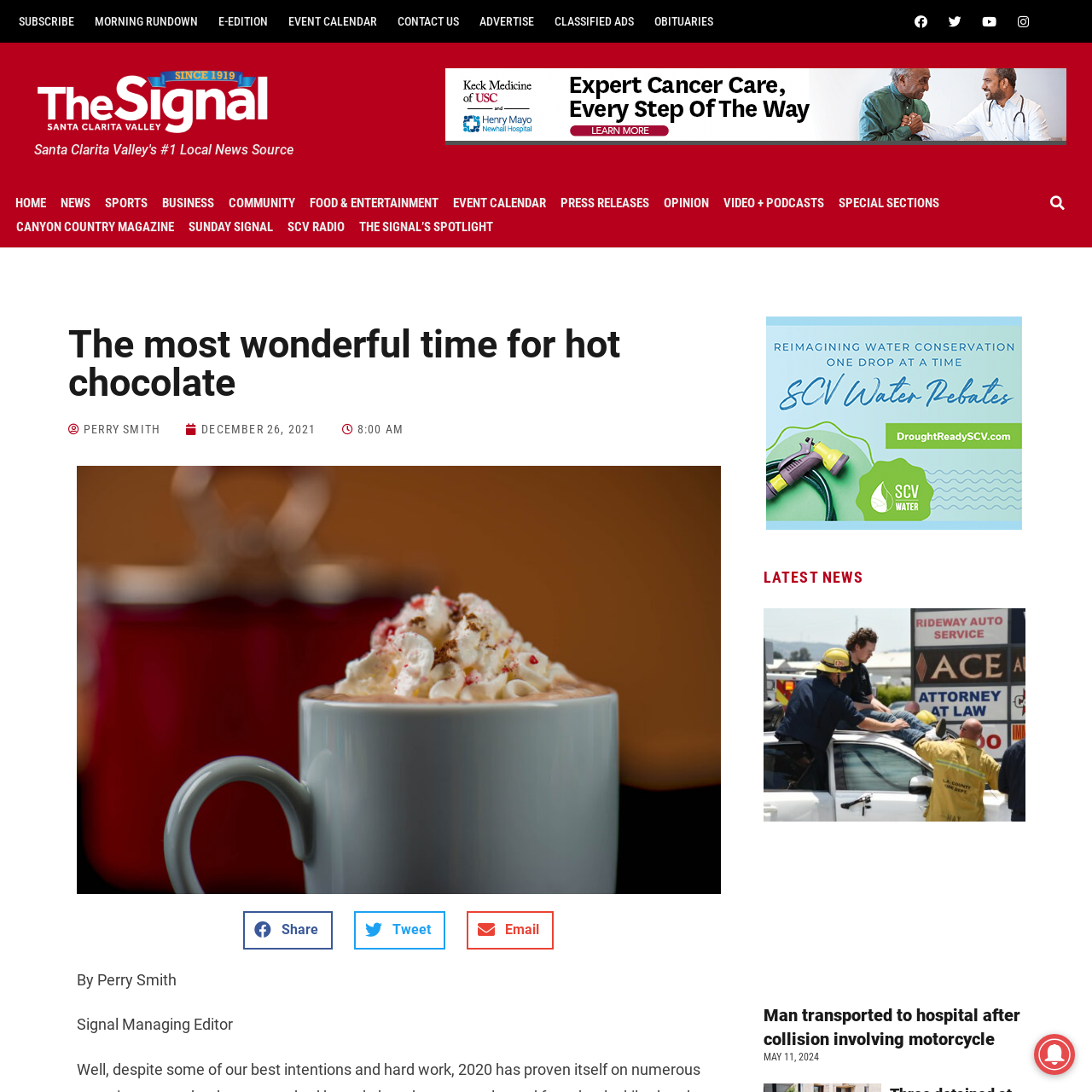Locate the bounding box coordinates of the clickable region to complete the following instruction: "Share on Facebook."

[0.223, 0.834, 0.305, 0.869]